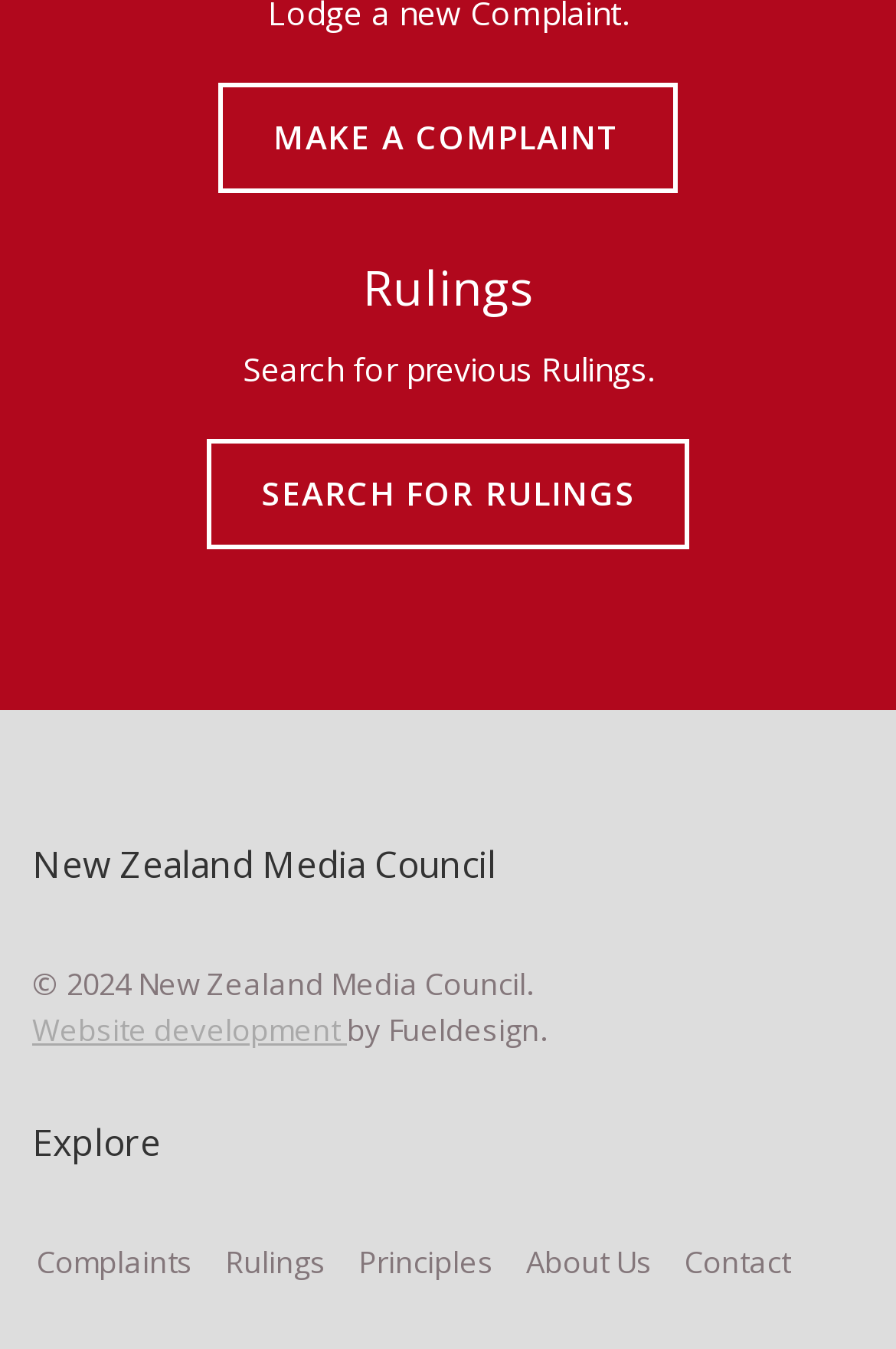What is the main purpose of this website?
Please use the image to provide an in-depth answer to the question.

The website's main purpose can be inferred from the prominent 'MAKE A COMPLAINT' button and link at the top of the page, indicating that users can submit complaints through this website.